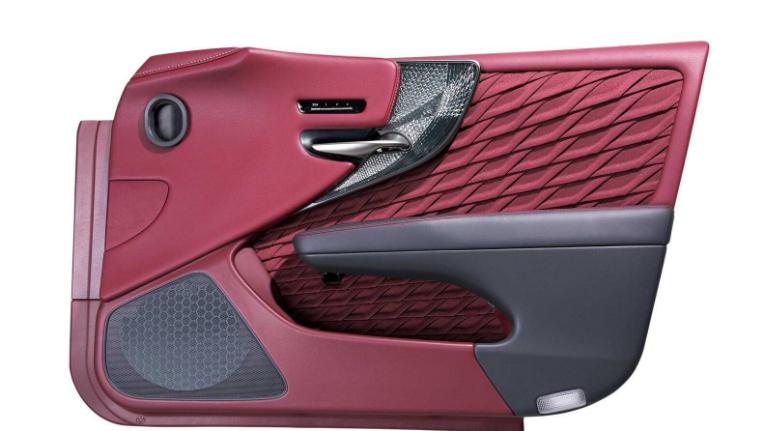Offer an in-depth caption for the image presented.

The image showcases a elegantly designed car door panel that exemplifies the innovative automotive interior design philosophy of Toyota Boshoku. Featuring a rich, maroon upholstery with a distinctive diamond-patterned texture, the door panel blends aesthetics with functionality. Key design elements include a sleek armrest and modern door handle that enhance the overall ergonomic experience. The panel also integrates a speaker grill in a hexagonal pattern, contributing to audio performance while maintaining a cohesive style. This design reflects Toyota Boshoku's commitment to creating attractive and comfortable automobile interior spaces tailored to passenger needs, showcasing a harmonious balance of comfort, safety, and style.